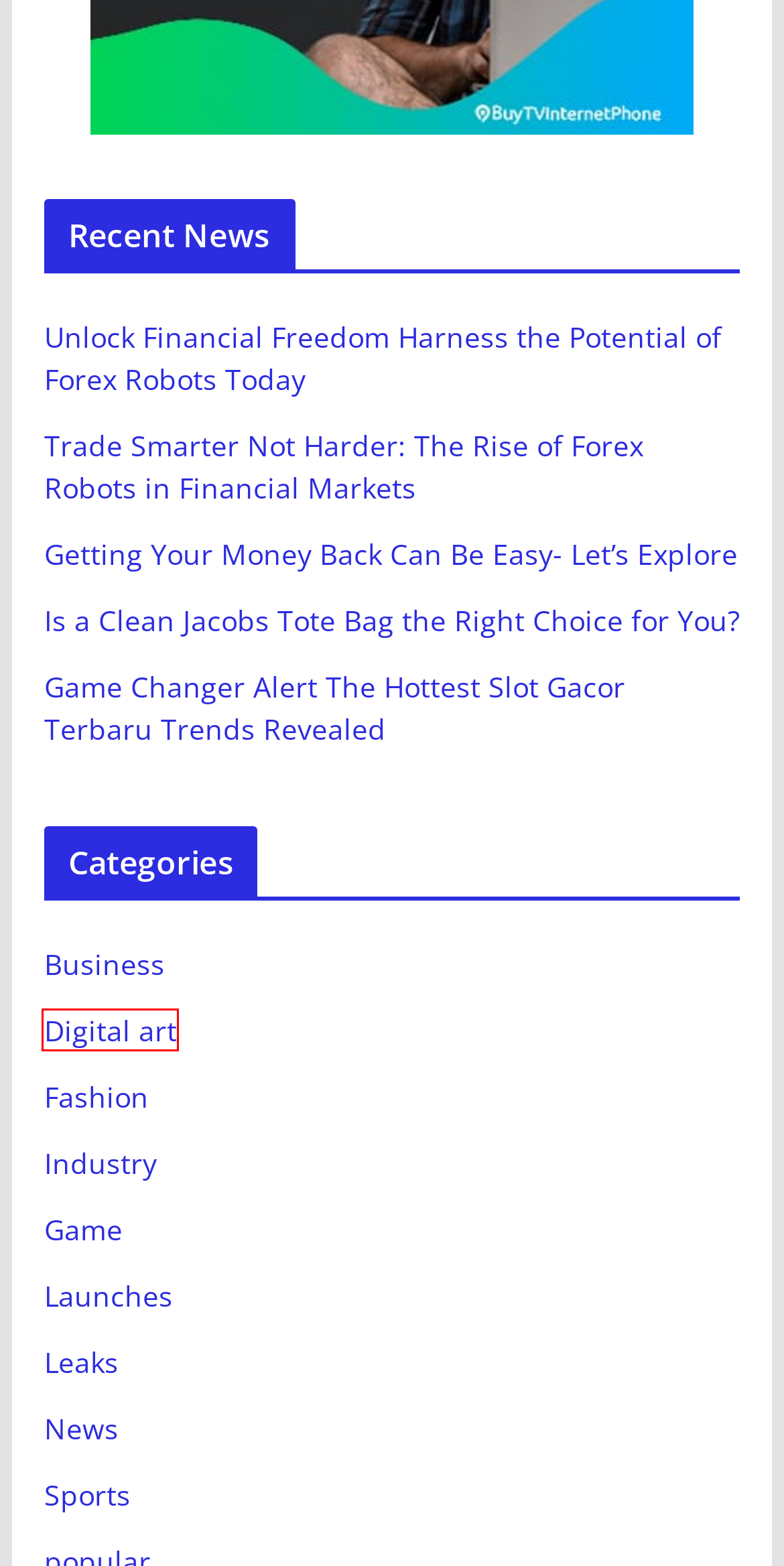You are looking at a webpage screenshot with a red bounding box around an element. Pick the description that best matches the new webpage after interacting with the element in the red bounding box. The possible descriptions are:
A. Game Archives - OnTechEdge
B. Sports Archives - OnTechEdge
C. Leaks Archives - OnTechEdge
D. Launches Archives - OnTechEdge
E. Is a Clean Jacobs Tote Bag the Right Choice for You? - OnTechEdge
F. Digital art Archives - OnTechEdge
G. Trade Smarter Not Harder: The Rise of Forex Robots in Financial Markets - OnTechEdge
H. Industry Archives - OnTechEdge

F